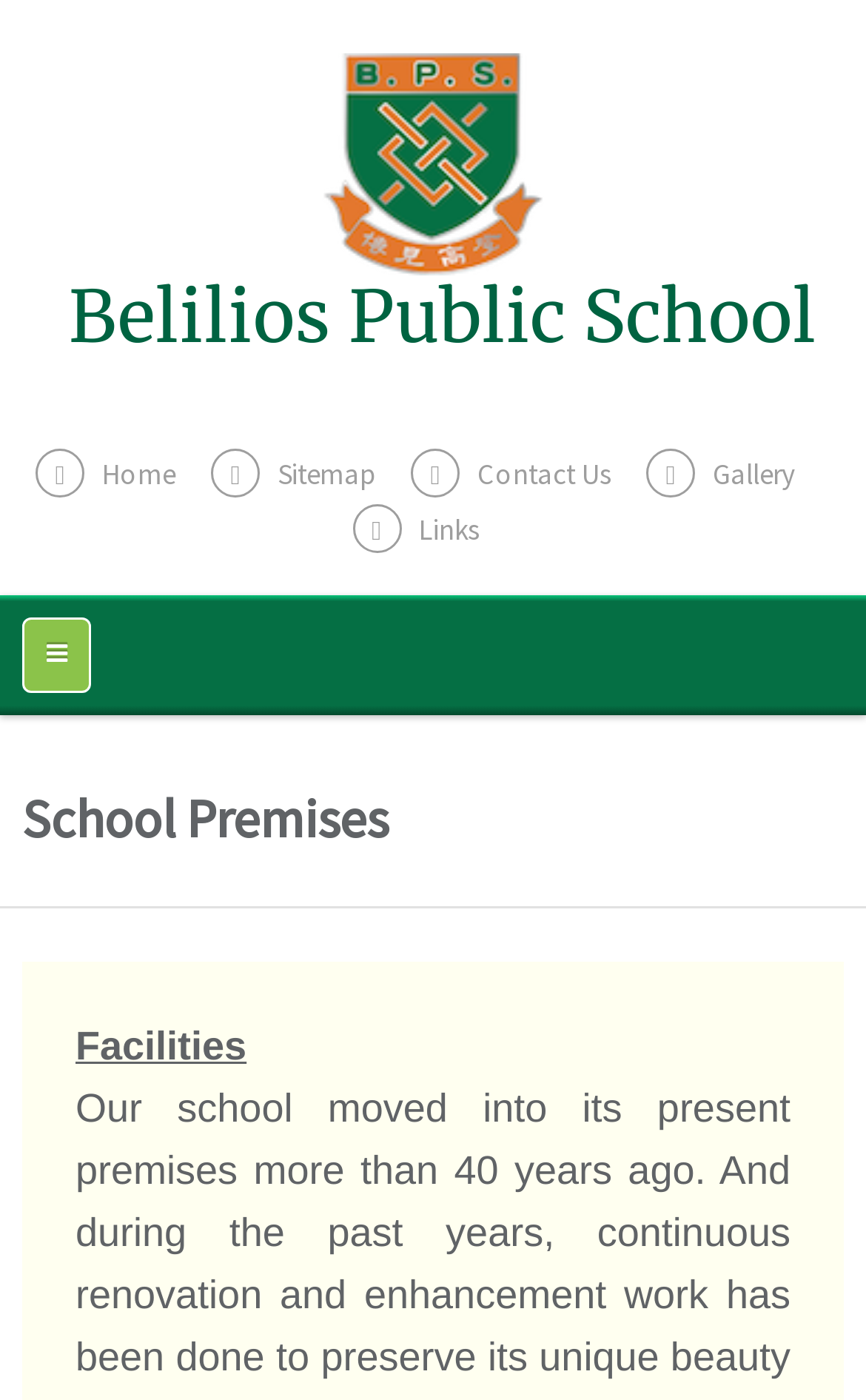Articulate a detailed summary of the webpage's content and design.

The webpage is about the School Premises of Belilios Public School. At the top, there is a link to the school's homepage, accompanied by an image on its right. Below the image, there is a heading that reads "Belilios Public School". 

On the top-right section, there are five links: "Home", "Sitemap", "Contact Us", "Gallery", and "Links", which are evenly spaced and aligned horizontally. 

Below these links, there is a navigation section labeled "Main navigation", which contains a button with an icon. 

Further down, there is a heading that reads "School Premises", which is centered at the top of the main content area. 

Finally, there is a section labeled "Facilities" near the bottom of the page.